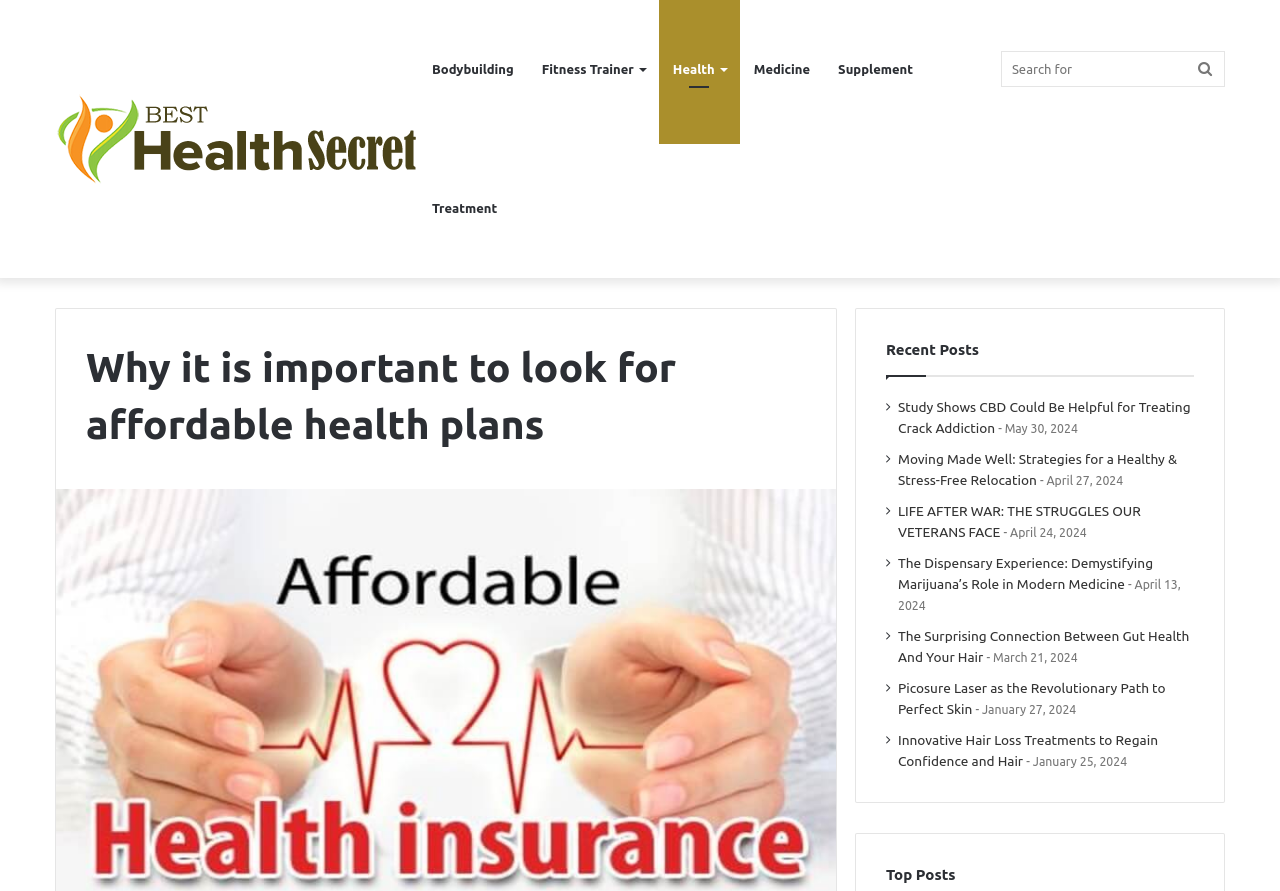Respond to the following question using a concise word or phrase: 
What is the category of the link 'Moving Made Well: Strategies for a Healthy & Stress-Free Relocation'?

Health